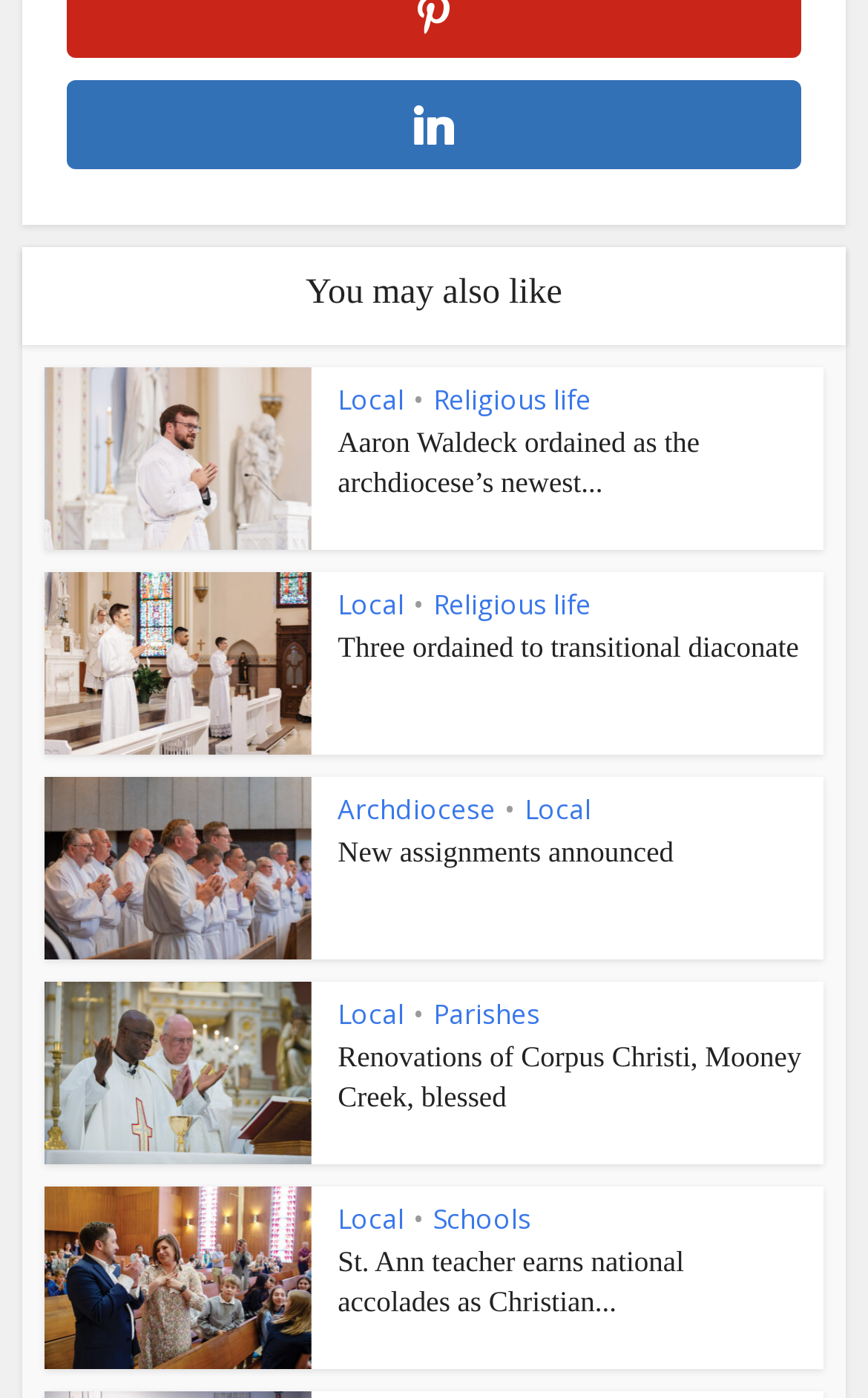Find the bounding box coordinates for the area that should be clicked to accomplish the instruction: "Read the review of Rek Travel".

None